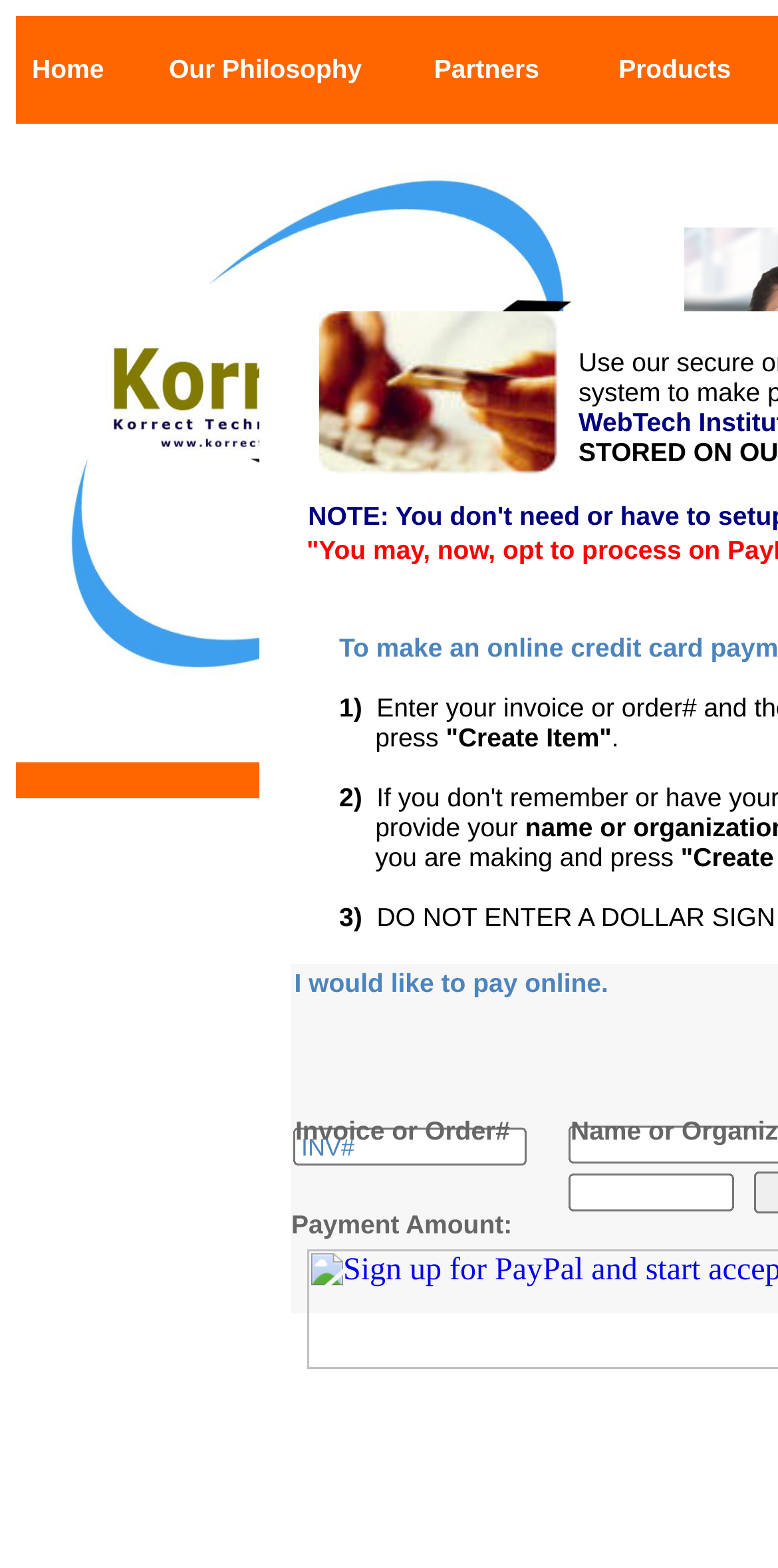From the webpage screenshot, predict the bounding box of the UI element that matches this description: "input value="INV#" name="item0" value="INV#"".

[0.377, 0.719, 0.677, 0.743]